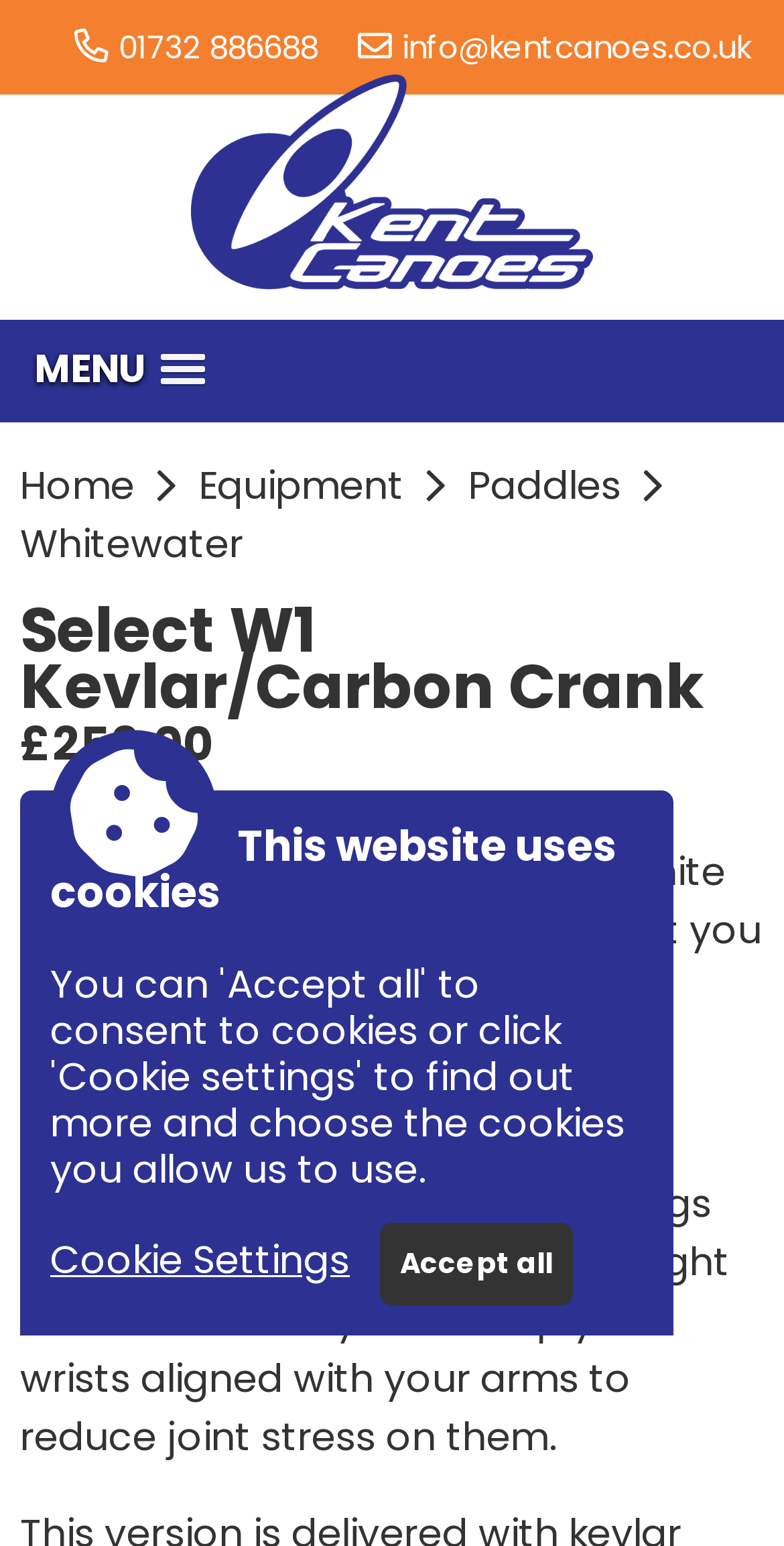What is the name of the company?
Look at the image and respond to the question as thoroughly as possible.

I found the name of the company by looking at the top section of the webpage, where I saw a link element with the company name 'Kent Canoes'.